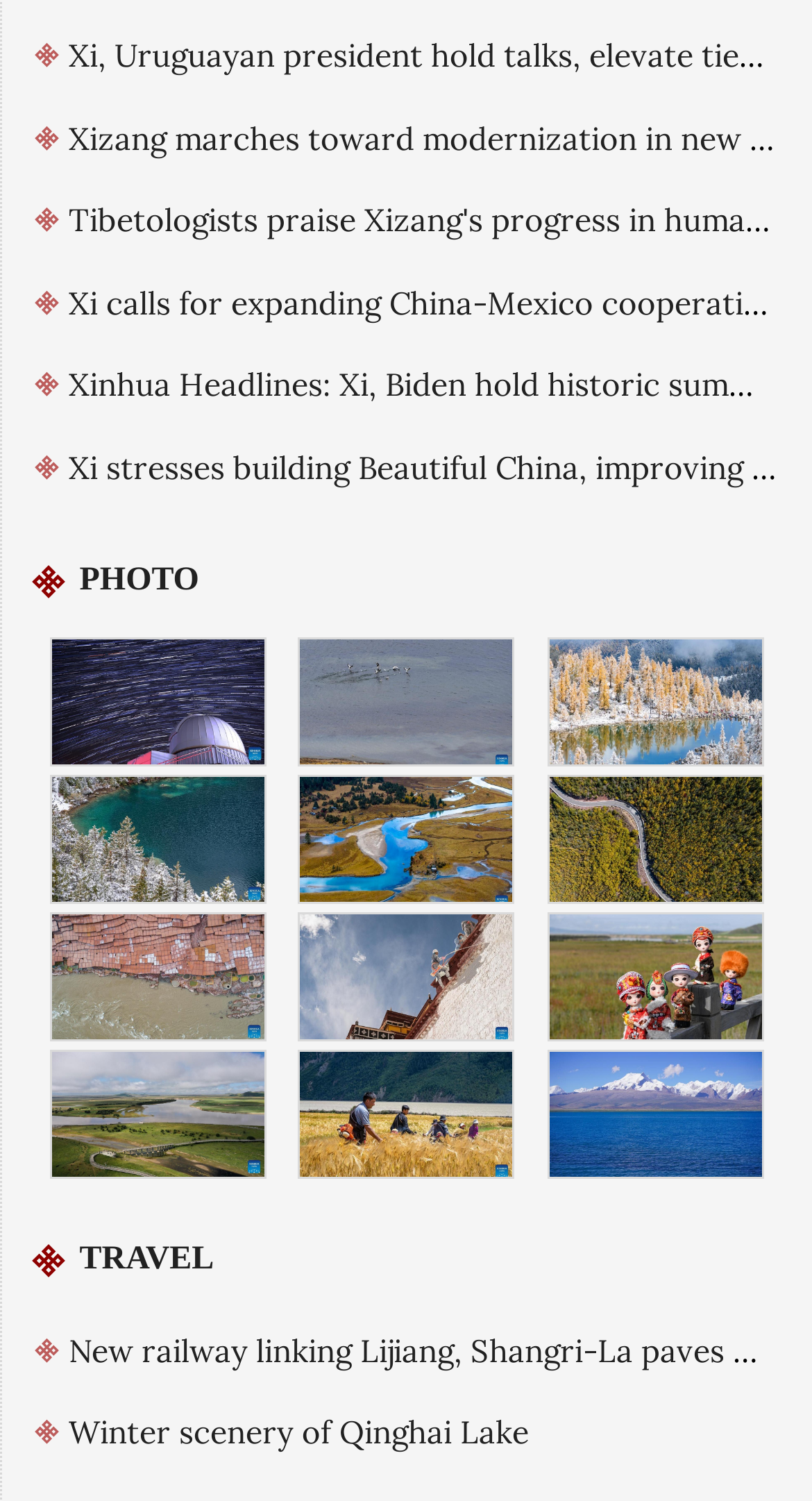Please determine the bounding box coordinates of the area that needs to be clicked to complete this task: 'Read the article about Autumn scenery in Dangling village, SW China's Sichuan'. The coordinates must be four float numbers between 0 and 1, formatted as [left, top, right, bottom].

[0.675, 0.424, 0.941, 0.51]